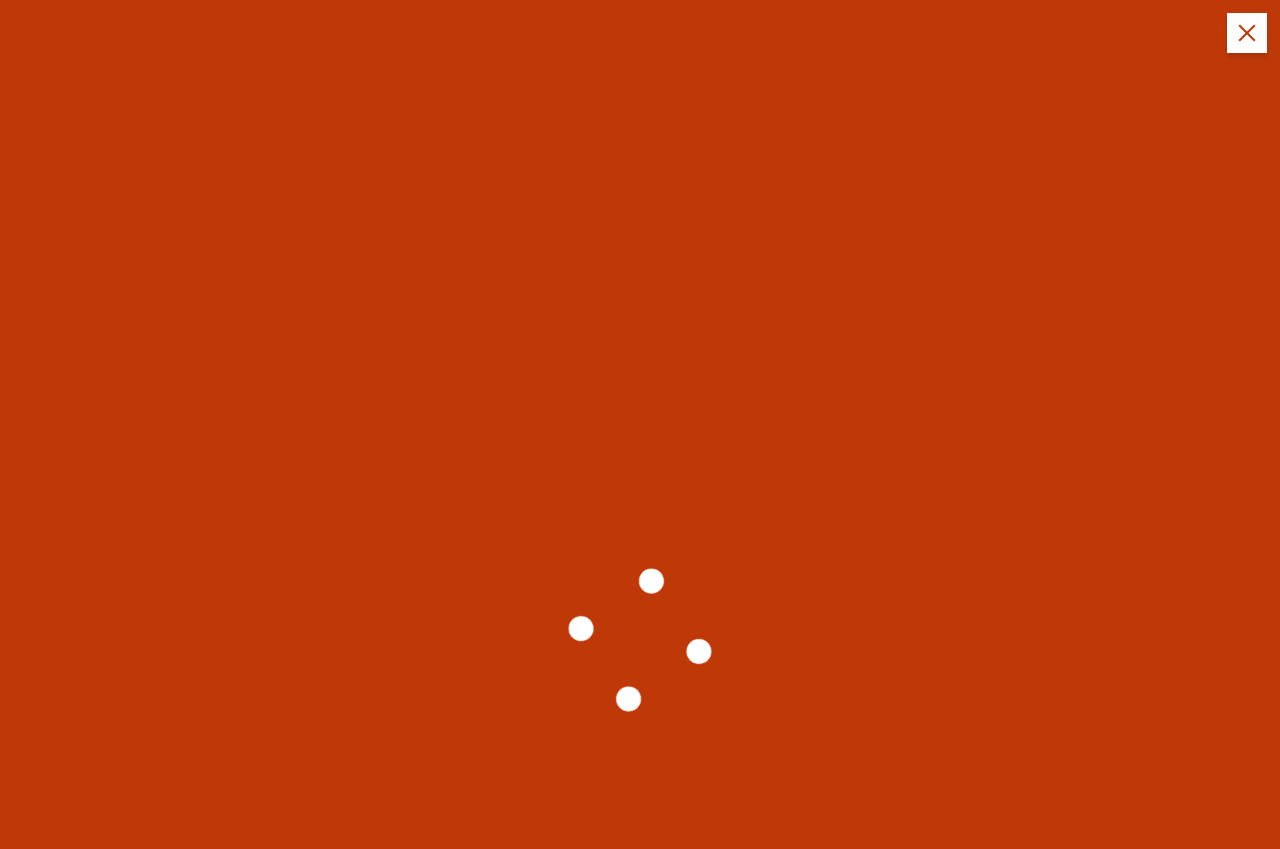Can you provide the bounding box coordinates for the element that should be clicked to implement the instruction: "Search for something"?

[0.699, 0.701, 0.877, 0.76]